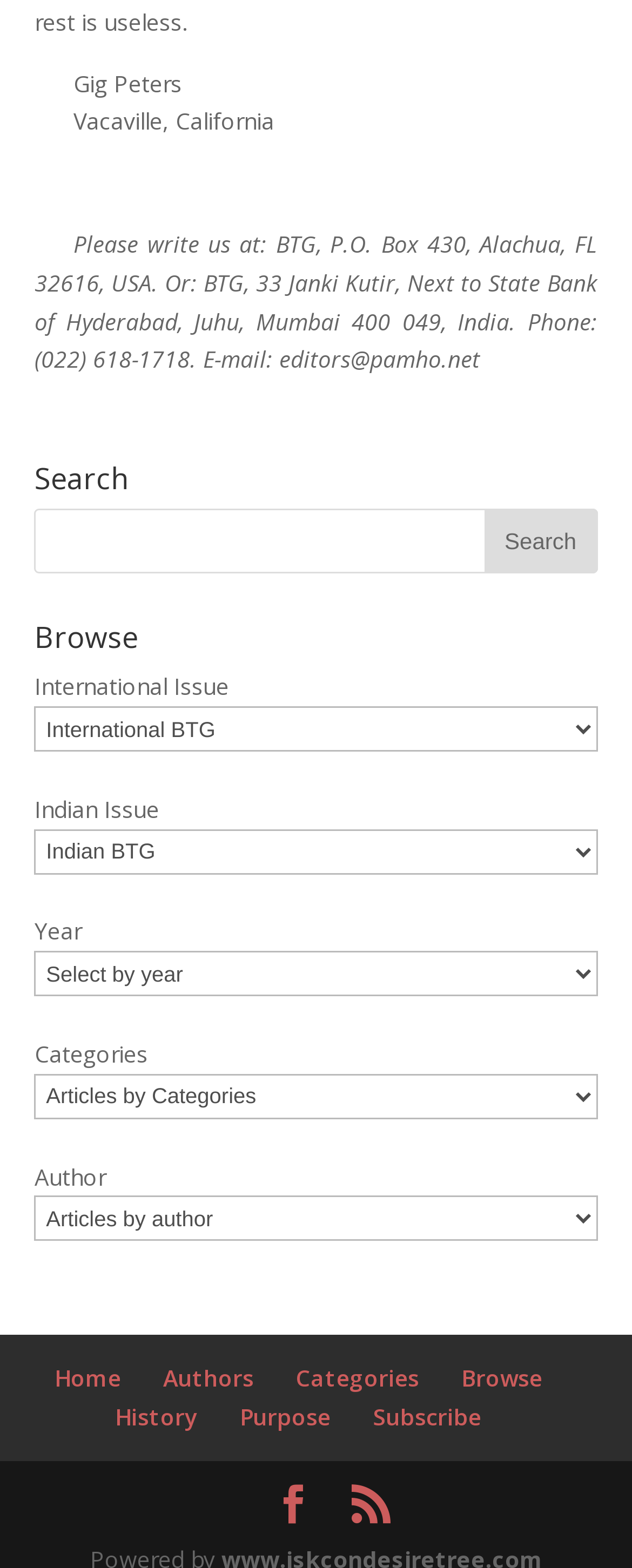Please identify the bounding box coordinates for the region that you need to click to follow this instruction: "Explore our culture".

None